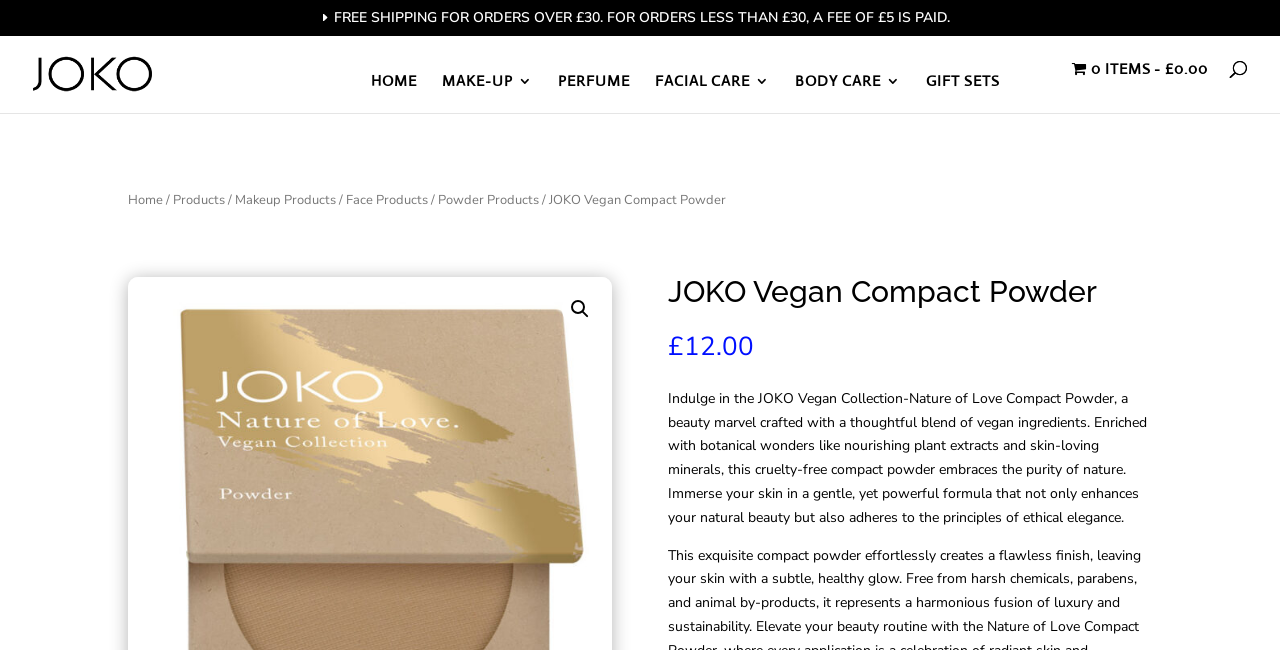Given the description 0 items£0.00, predict the bounding box coordinates of the UI element. Ensure the coordinates are in the format (top-left x, top-left y, bottom-right x, bottom-right y) and all values are between 0 and 1.

[0.837, 0.093, 0.944, 0.155]